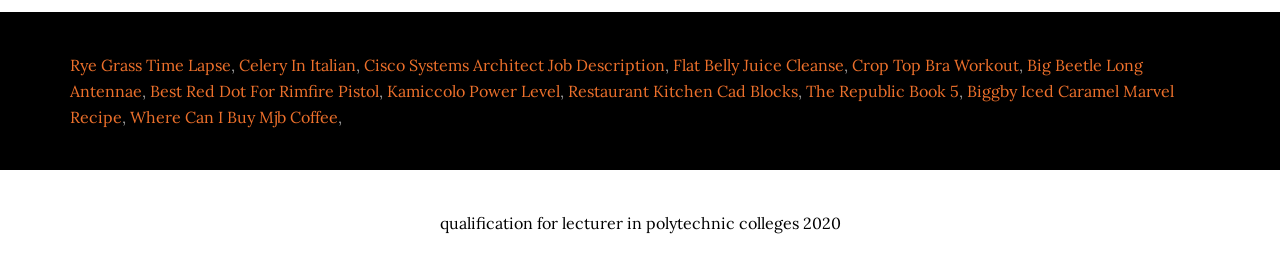For the following element description, predict the bounding box coordinates in the format (top-left x, top-left y, bottom-right x, bottom-right y). All values should be floating point numbers between 0 and 1. Description: Big Beetle Long Antennae

[0.055, 0.199, 0.893, 0.366]